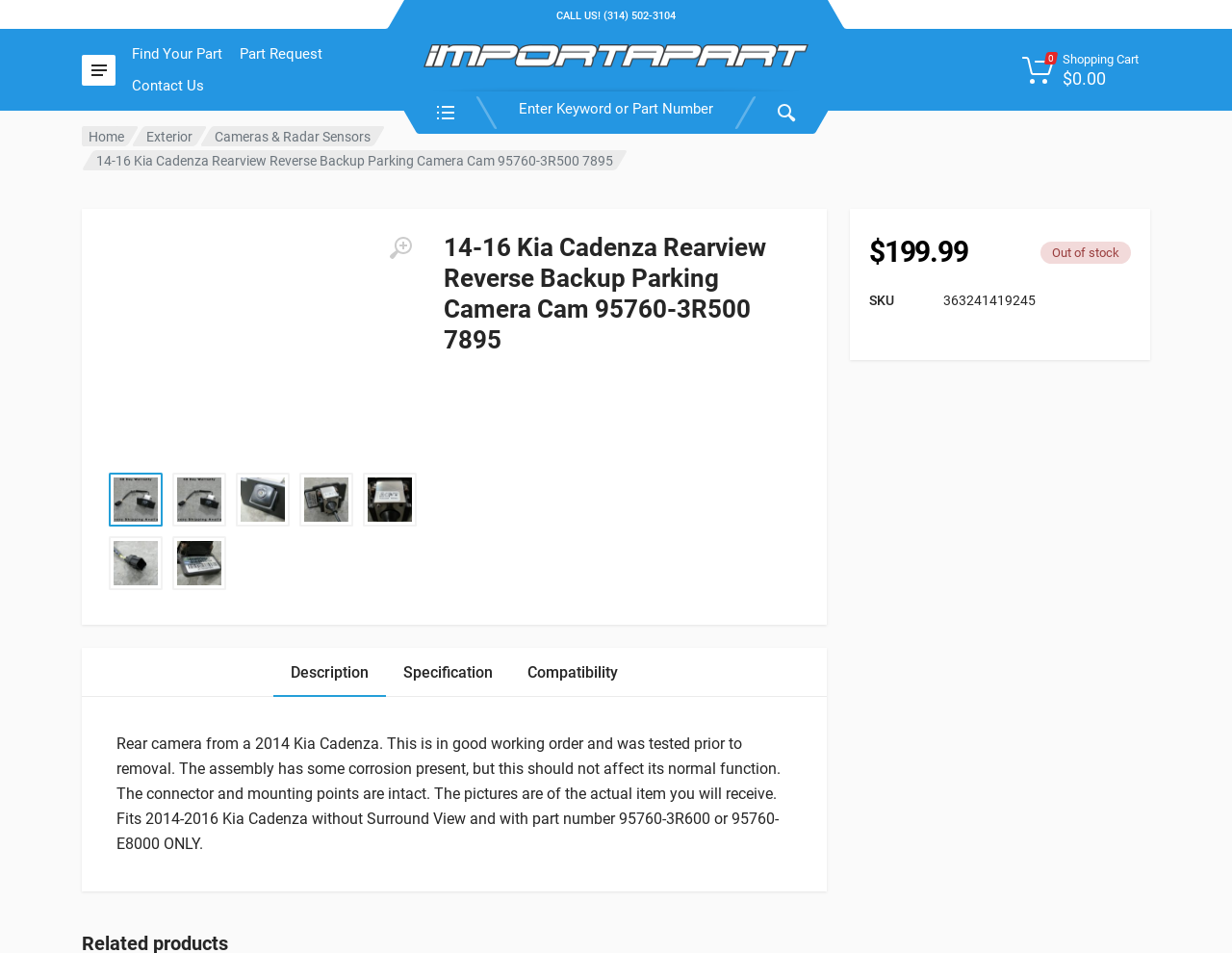Locate the bounding box coordinates of the segment that needs to be clicked to meet this instruction: "Click the 'Find Your Part' link".

[0.1, 0.04, 0.188, 0.073]